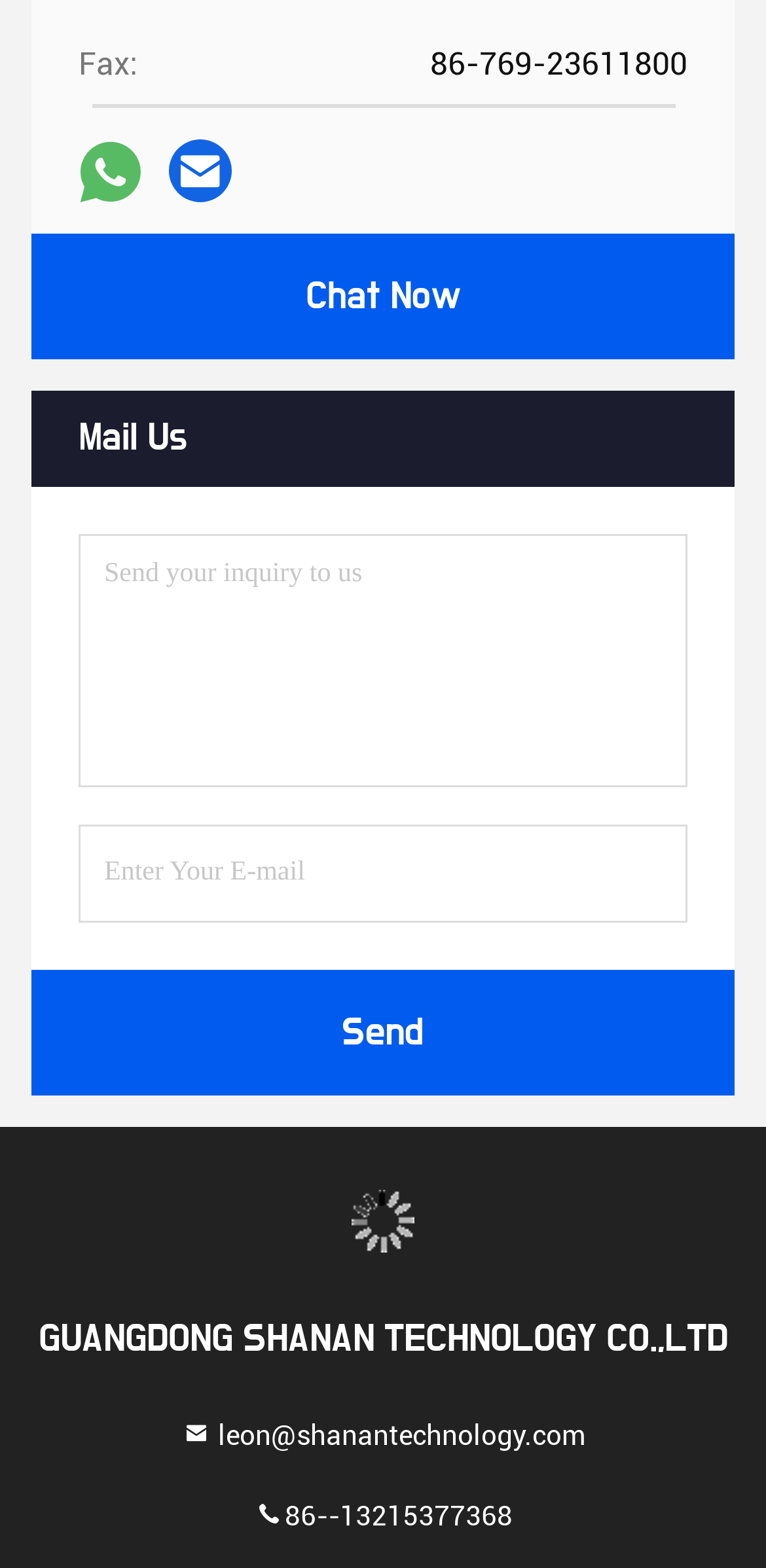Find the bounding box of the web element that fits this description: "Chat Now".

[0.041, 0.149, 0.959, 0.229]